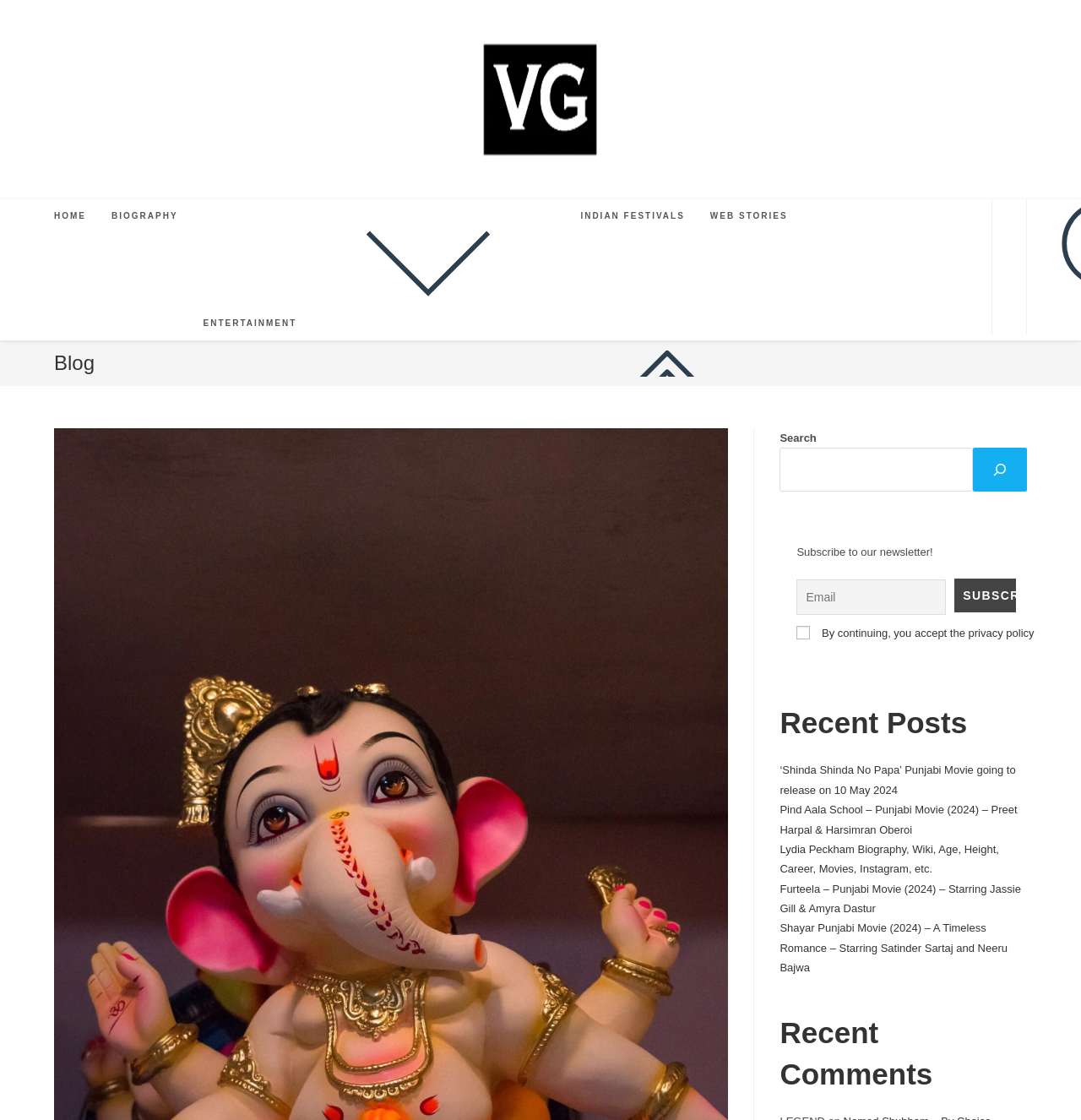Given the content of the image, can you provide a detailed answer to the question?
How many recent comments are listed?

I examined the section labeled 'Recent Comments' and did not find any listed comments. Therefore, there are no recent comments listed.